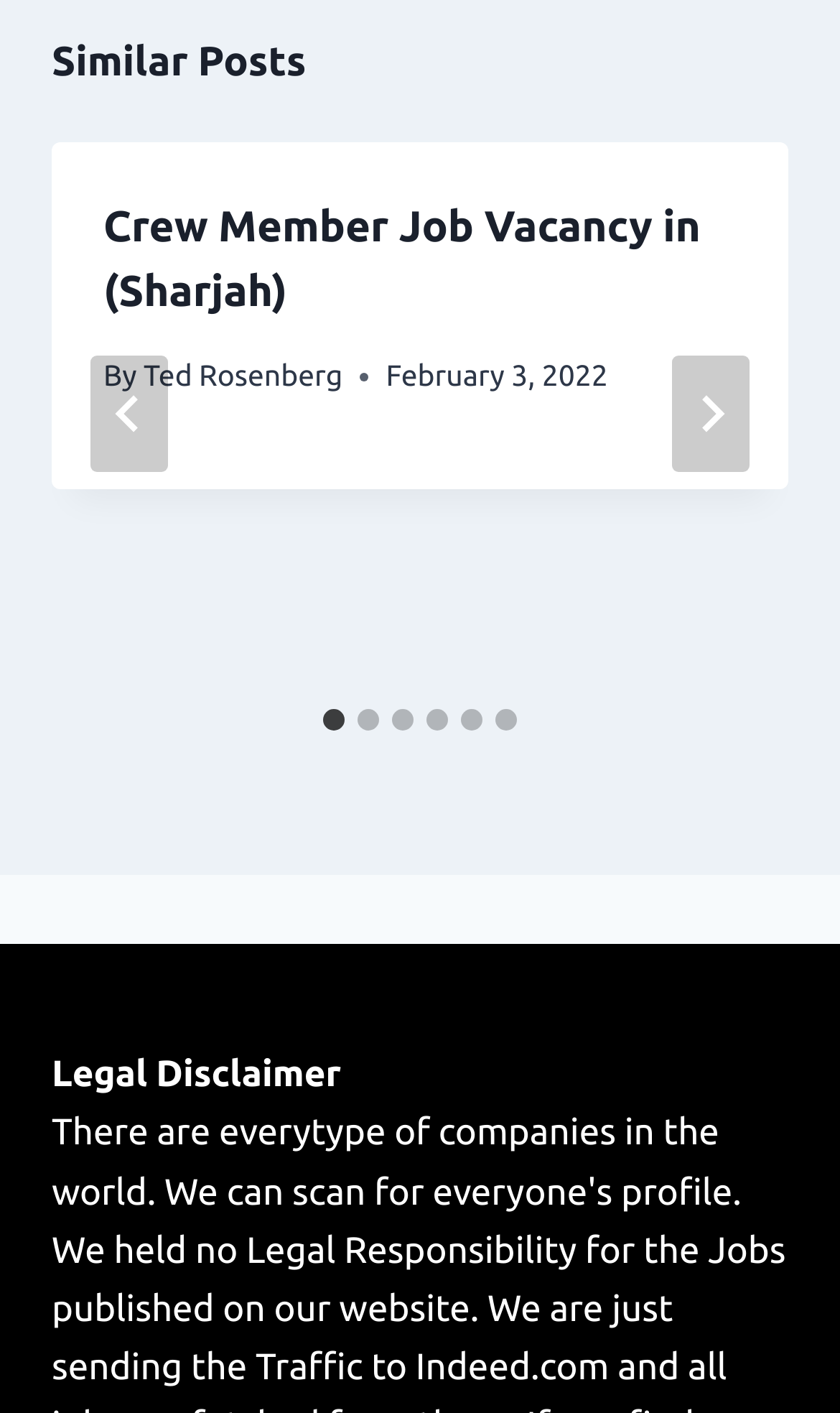Determine the bounding box coordinates of the clickable element to achieve the following action: 'Go to next slide'. Provide the coordinates as four float values between 0 and 1, formatted as [left, top, right, bottom].

[0.8, 0.251, 0.892, 0.333]